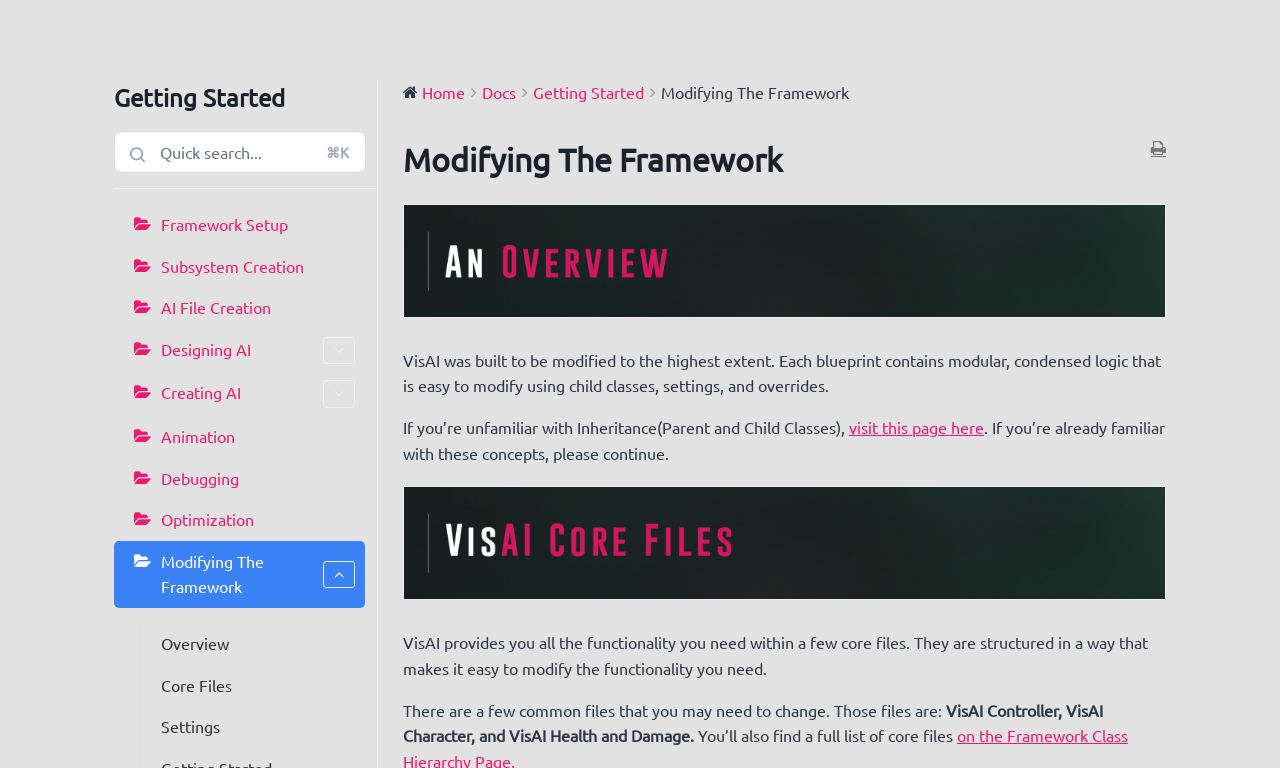What is the purpose of the core files in VisAI?
Based on the screenshot, respond with a single word or phrase.

To provide functionality